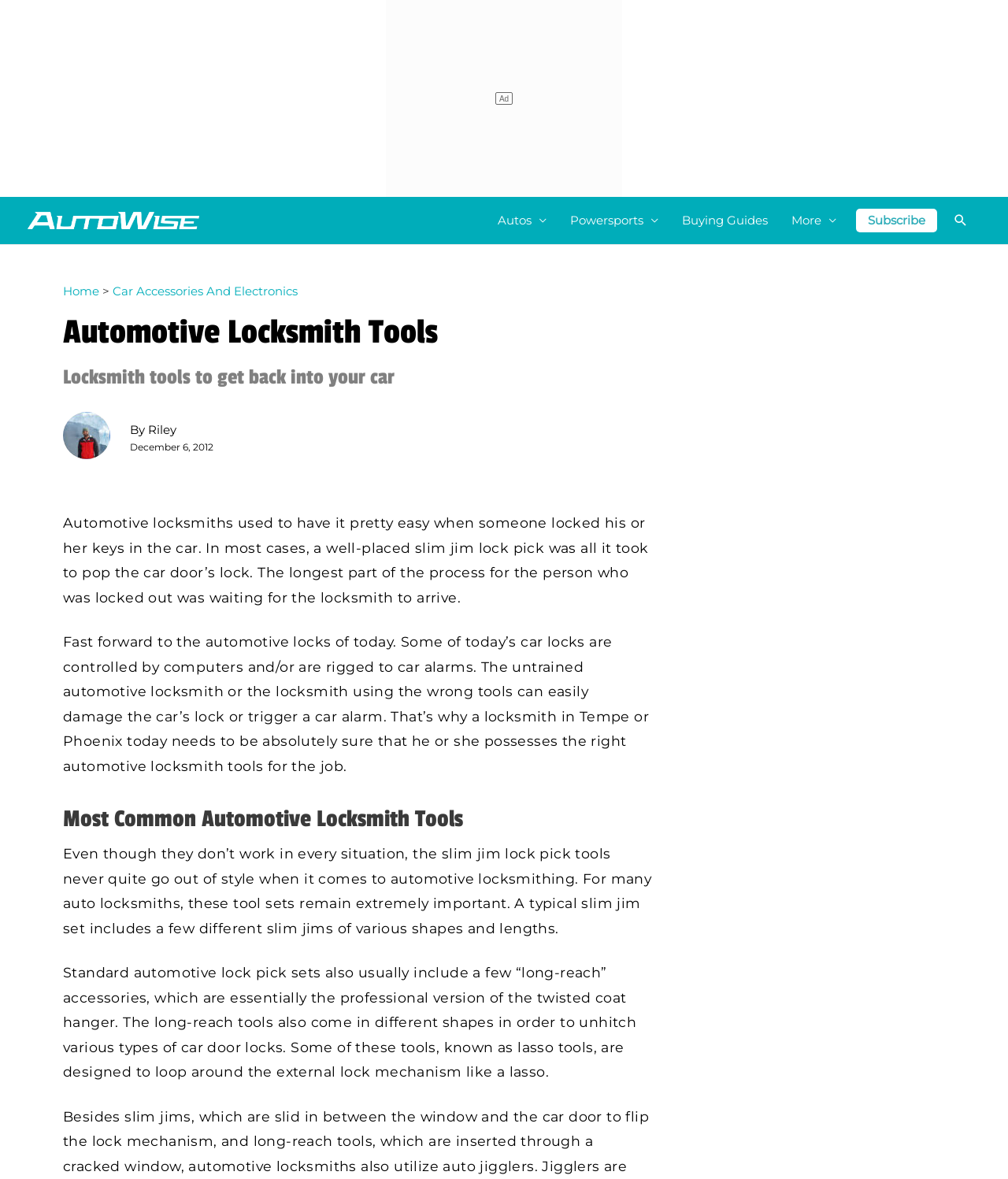Locate the bounding box coordinates of the element that should be clicked to execute the following instruction: "Read the article by Riley".

[0.147, 0.358, 0.175, 0.37]